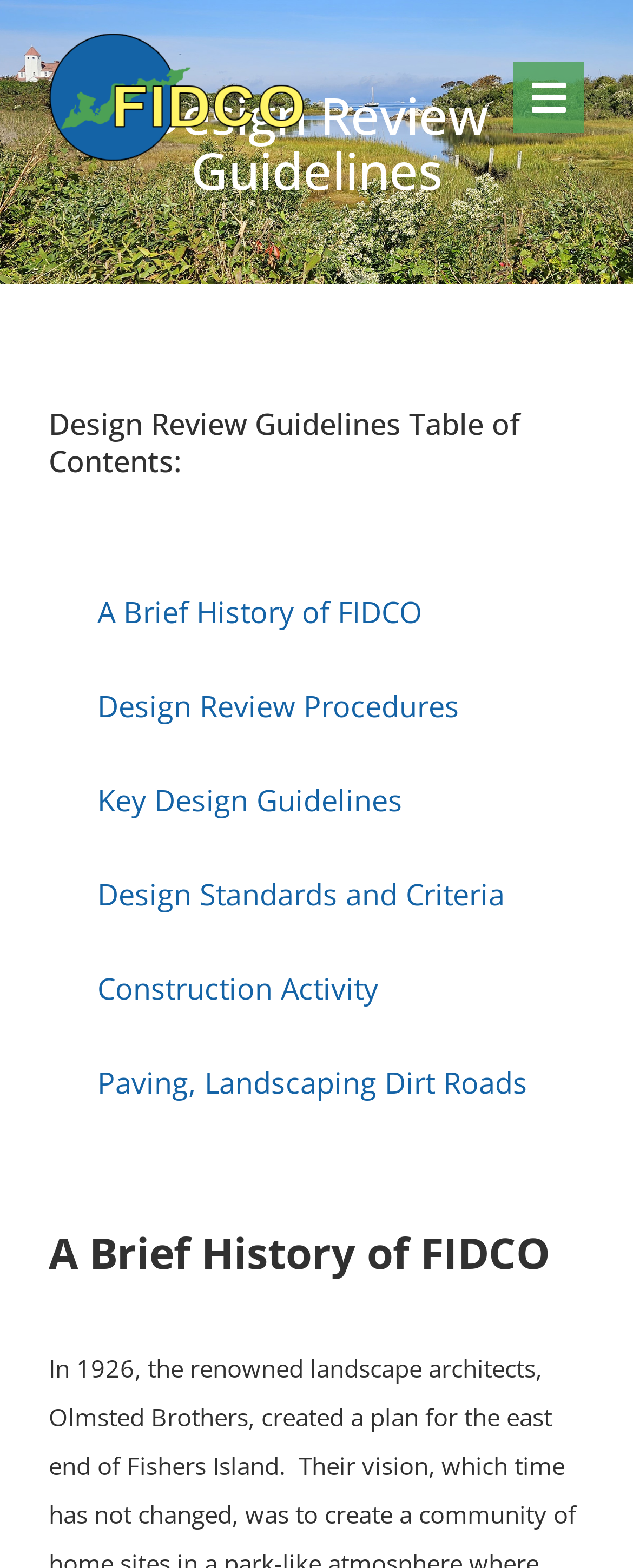Locate the bounding box coordinates of the clickable area to execute the instruction: "Read the Design Review Guidelines Table of Contents". Provide the coordinates as four float numbers between 0 and 1, represented as [left, top, right, bottom].

[0.077, 0.259, 0.923, 0.307]